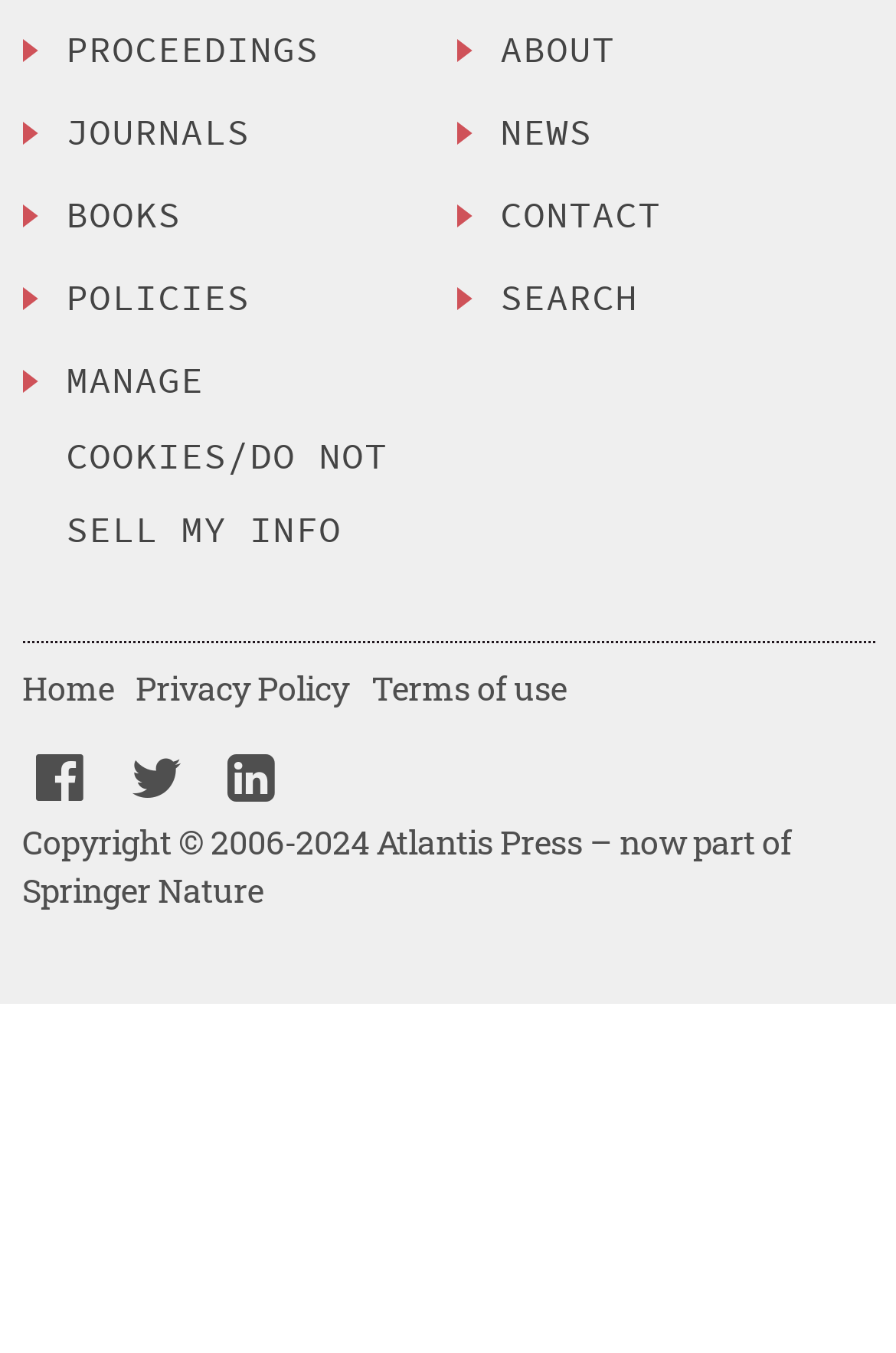Pinpoint the bounding box coordinates of the element to be clicked to execute the instruction: "view policies".

[0.073, 0.192, 0.49, 0.247]